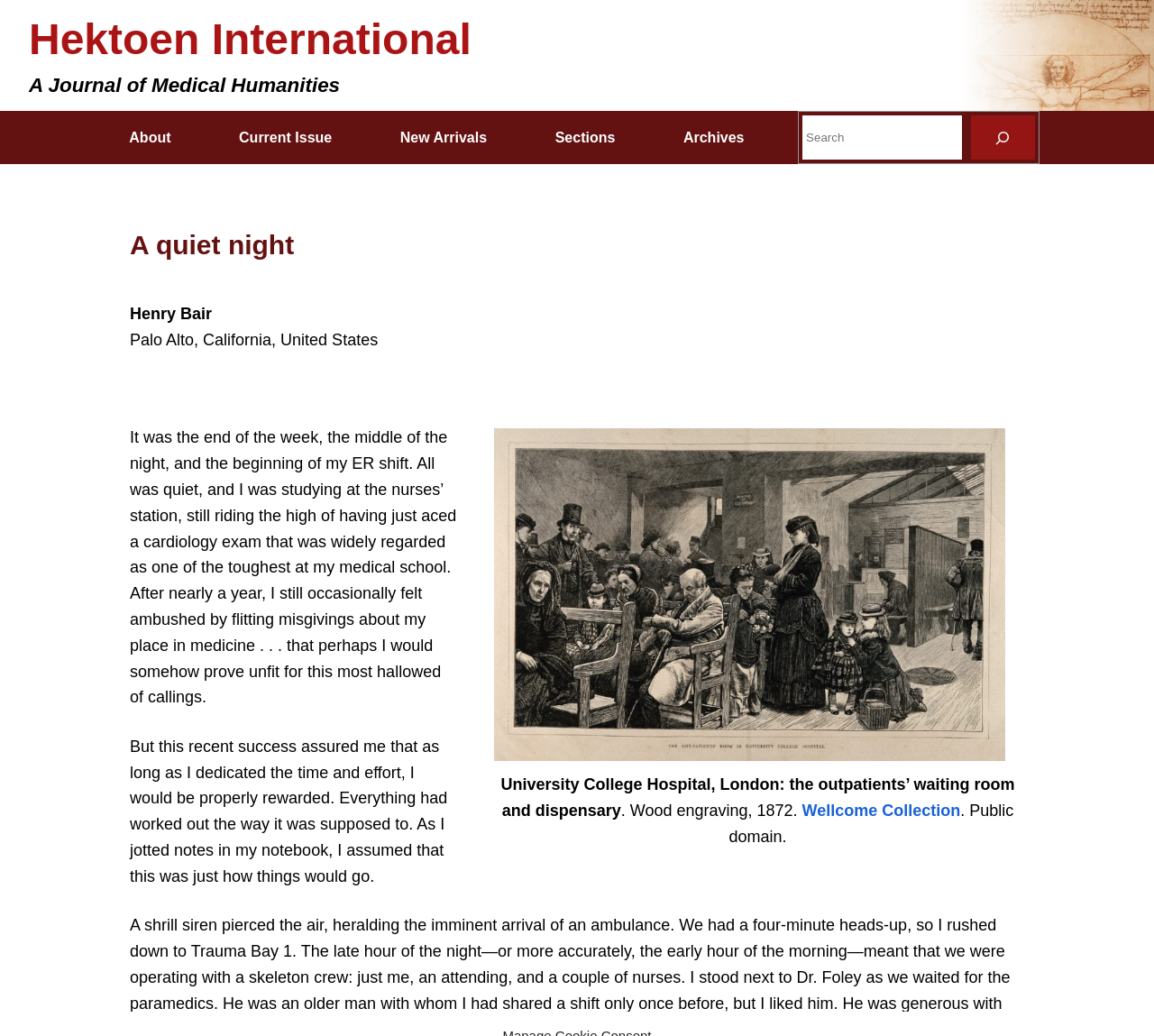Illustrate the webpage's structure and main components comprehensively.

The webpage is titled "A quiet night - Hektoen International" and features a journal of medical humanities. At the top, there is a heading with the title "Hektoen International" and a link to the journal's homepage. Below this, there is a subtitle "A Journal of Medical Humanities".

On the right side of the page, there is a figure with no description, taking up a significant portion of the top section. Below this, there is a navigation menu with links to "About", "Current Issue", "New Arrivals", "Sections", and "Archives". Next to the navigation menu, there is a search bar with a search button and a magnifying glass icon.

The main content of the page is divided into two sections. The first section has a heading "A quiet night" and features a series of static texts. The texts describe a personal experience of a medical student, Henry Bair, from Palo Alto, California, United States. The text is divided into three paragraphs, with the first paragraph describing the student's experience in the emergency room, the second paragraph expressing the student's confidence in their abilities, and the third paragraph continuing the narrative.

The second section is a table with two rows. The first row is empty, and the second row contains a cell with a description of an image: "University College Hospital, London: the outpatients' waiting room and dispensary. Wood engraving, 1872. Wellcome Collection. Public domain." This cell also contains a link to the Wellcome Collection.